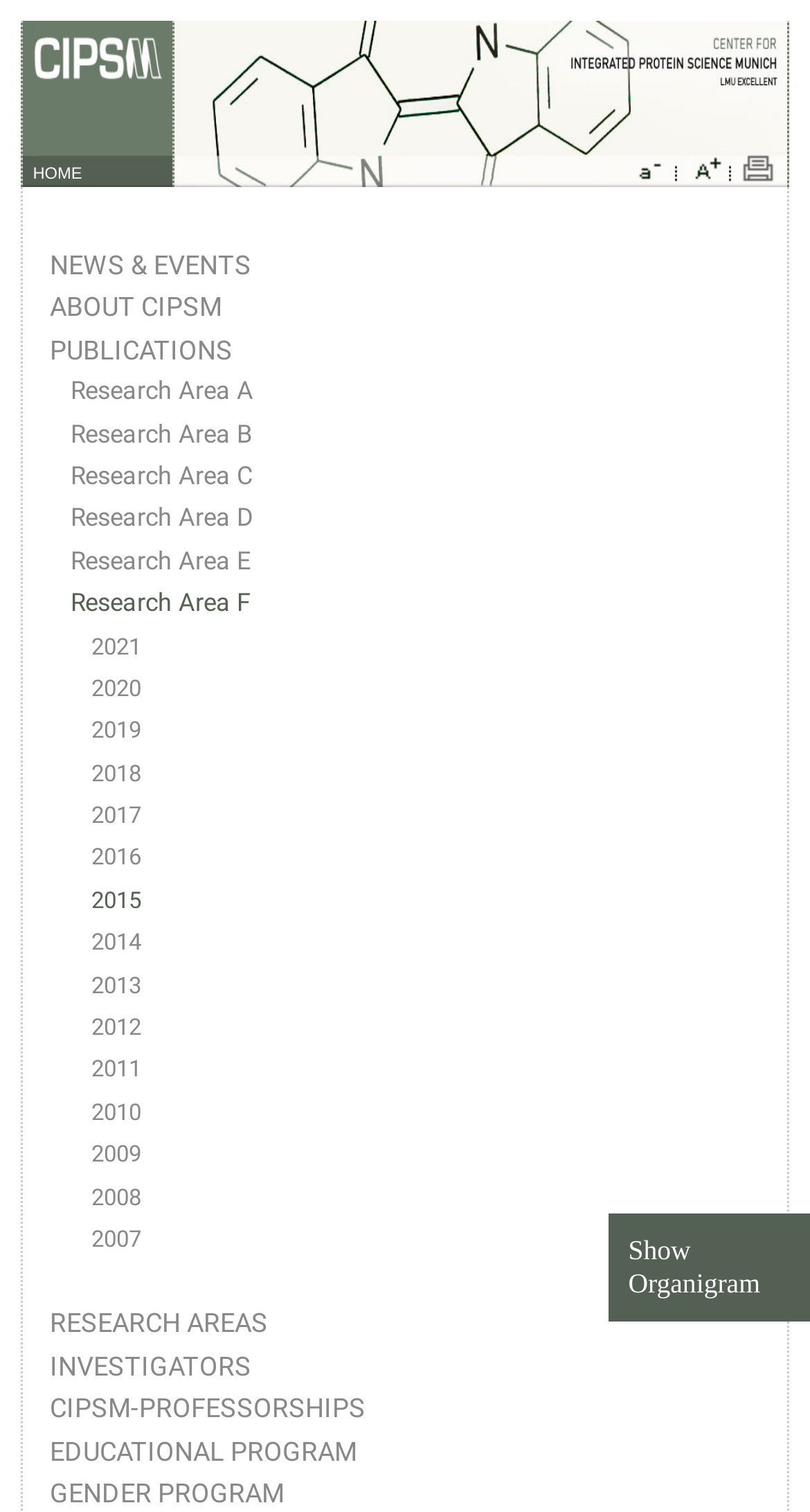Is the CIPSM logo at the top left corner?
Refer to the screenshot and answer in one word or phrase.

Yes